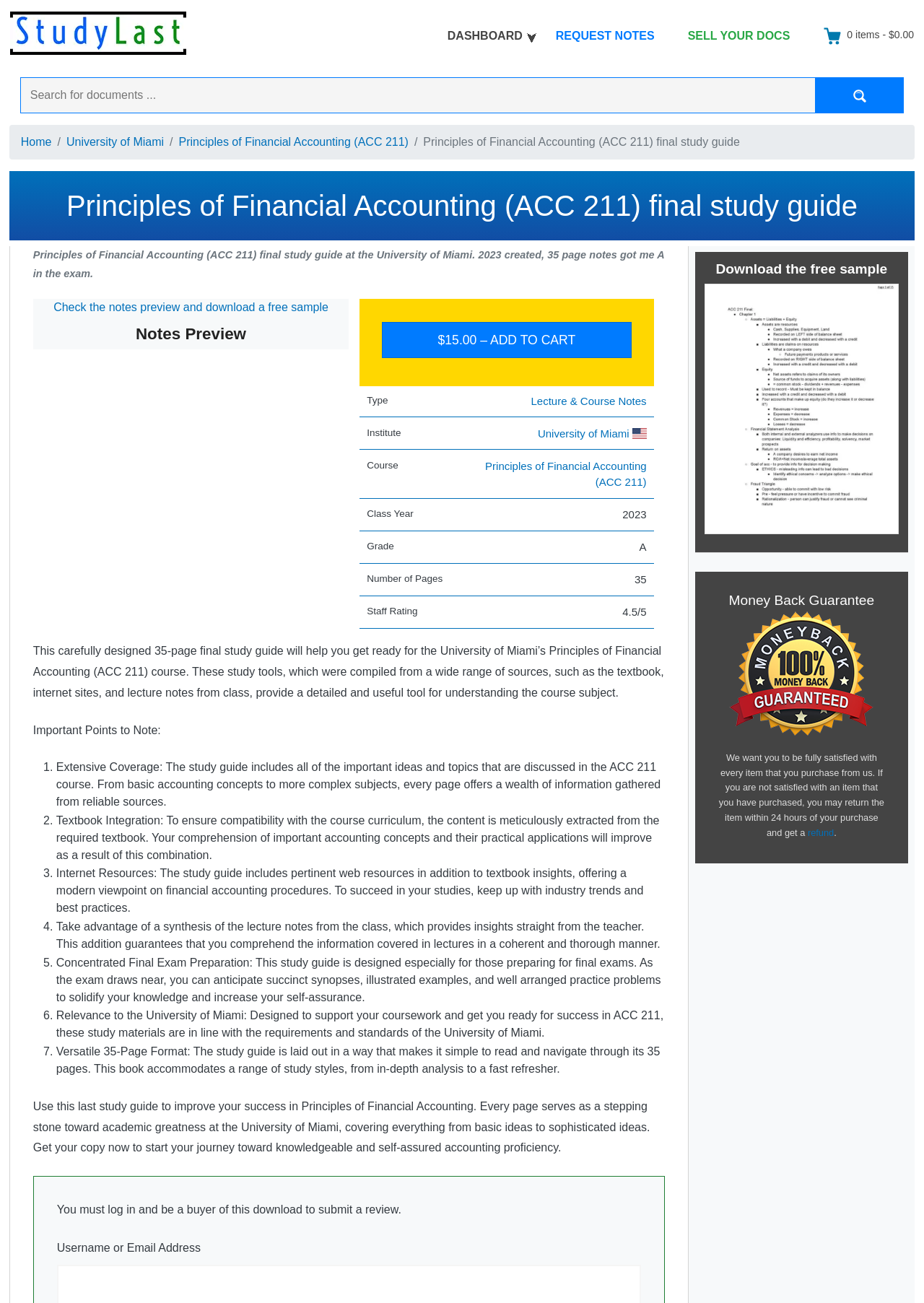What is the name of the university?
Use the image to answer the question with a single word or phrase.

University of Miami